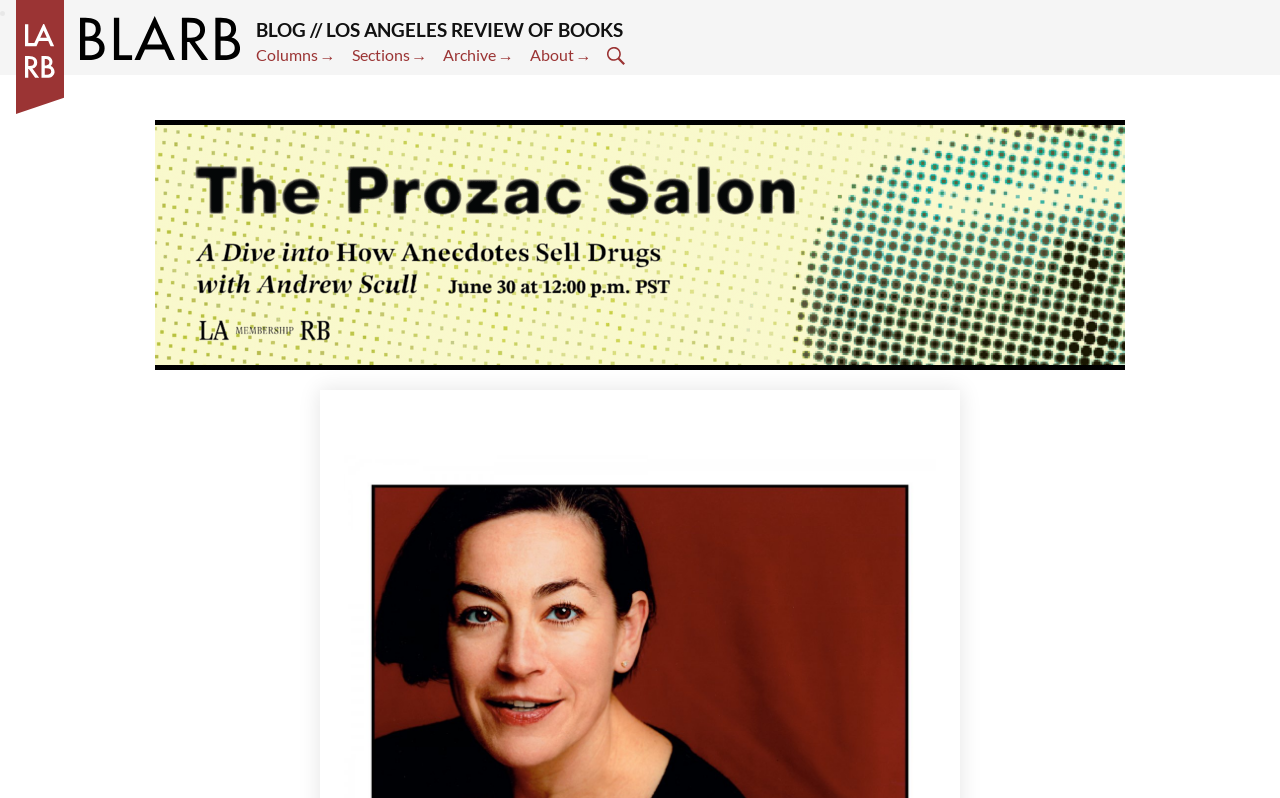Summarize the webpage with a detailed and informative caption.

The webpage is titled "The LARB End-of-Year Editor Interviews: Dinah Lenney - BLARB". At the top left, there is a link to "BLARB" accompanied by a small image with the same name. To the right of this link, there is a heading that reads "BLOG // LOS ANGELES REVIEW OF BOOKS", which is accompanied by a larger image of the Los Angeles Review of Books logo.

Below the heading, there are four links in a row, labeled "Columns →", "Sections →", "Archive →", and "About →", respectively. These links are positioned from left to right, taking up about half of the screen width.

To the right of these links, there is a search bar with a label "Search for:" and a submit button. The search bar is relatively small and positioned near the top right corner of the screen.

Taking up a significant portion of the screen, from the top to the bottom, is an advertisement iframe, which is positioned to the right of the links and search bar.